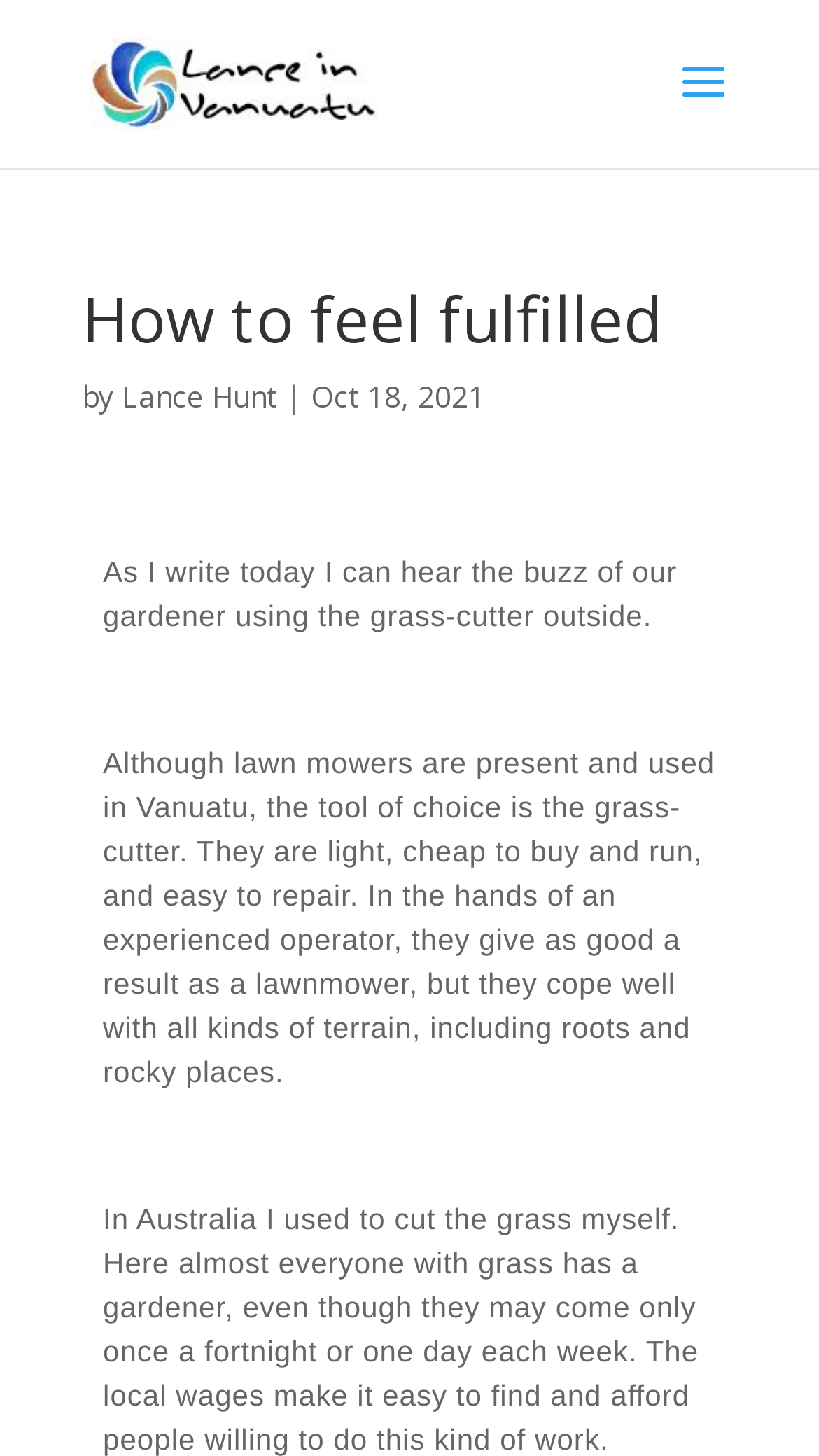What is the author's name?
Please provide a single word or phrase as the answer based on the screenshot.

Lance Hunt